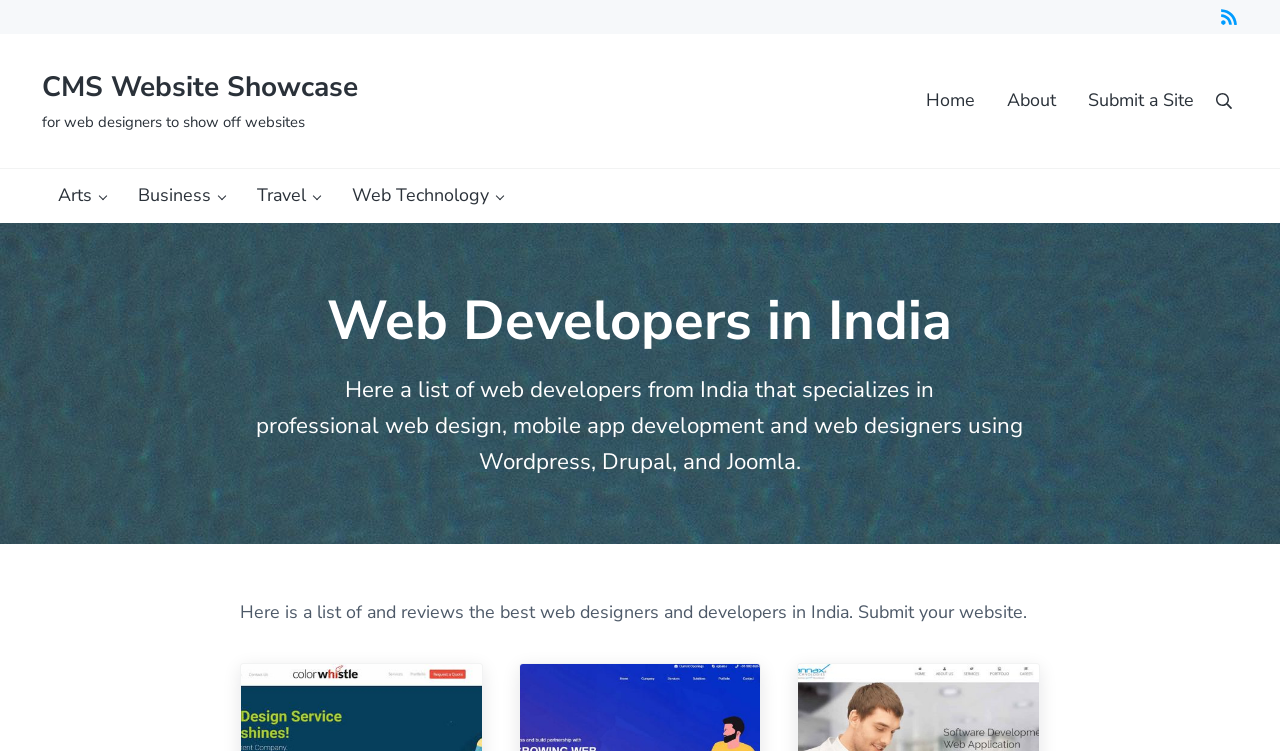Please respond to the question using a single word or phrase:
What is the focus of the web developers listed on this page?

Professional web design and mobile app development